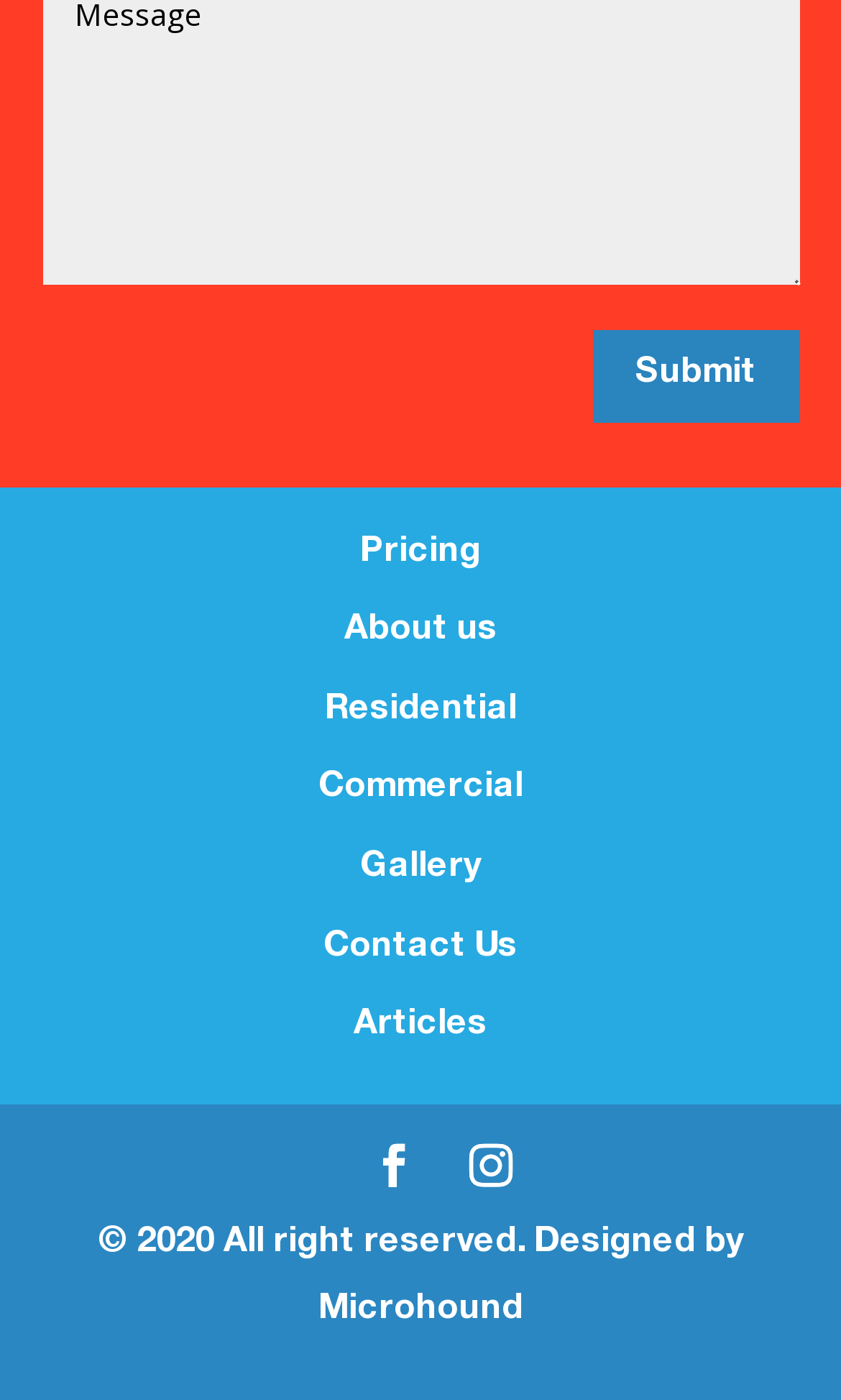Using the provided description: "About us", find the bounding box coordinates of the corresponding UI element. The output should be four float numbers between 0 and 1, in the format [left, top, right, bottom].

[0.409, 0.439, 0.591, 0.464]